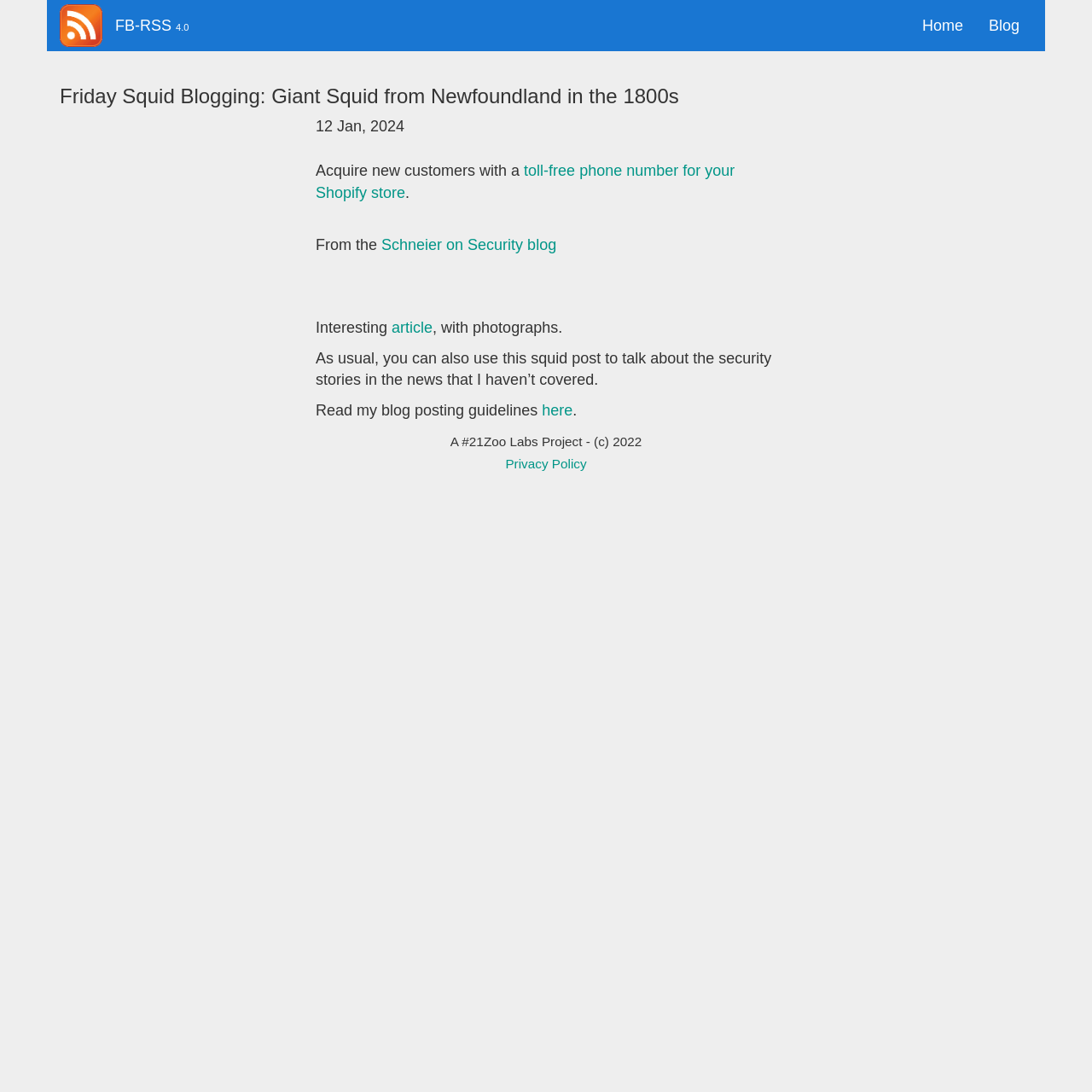Review the image closely and give a comprehensive answer to the question: What is the date of the blog post?

I found the date of the blog post by looking at the time element on the webpage, which contains the text '12 Jan, 2024'.